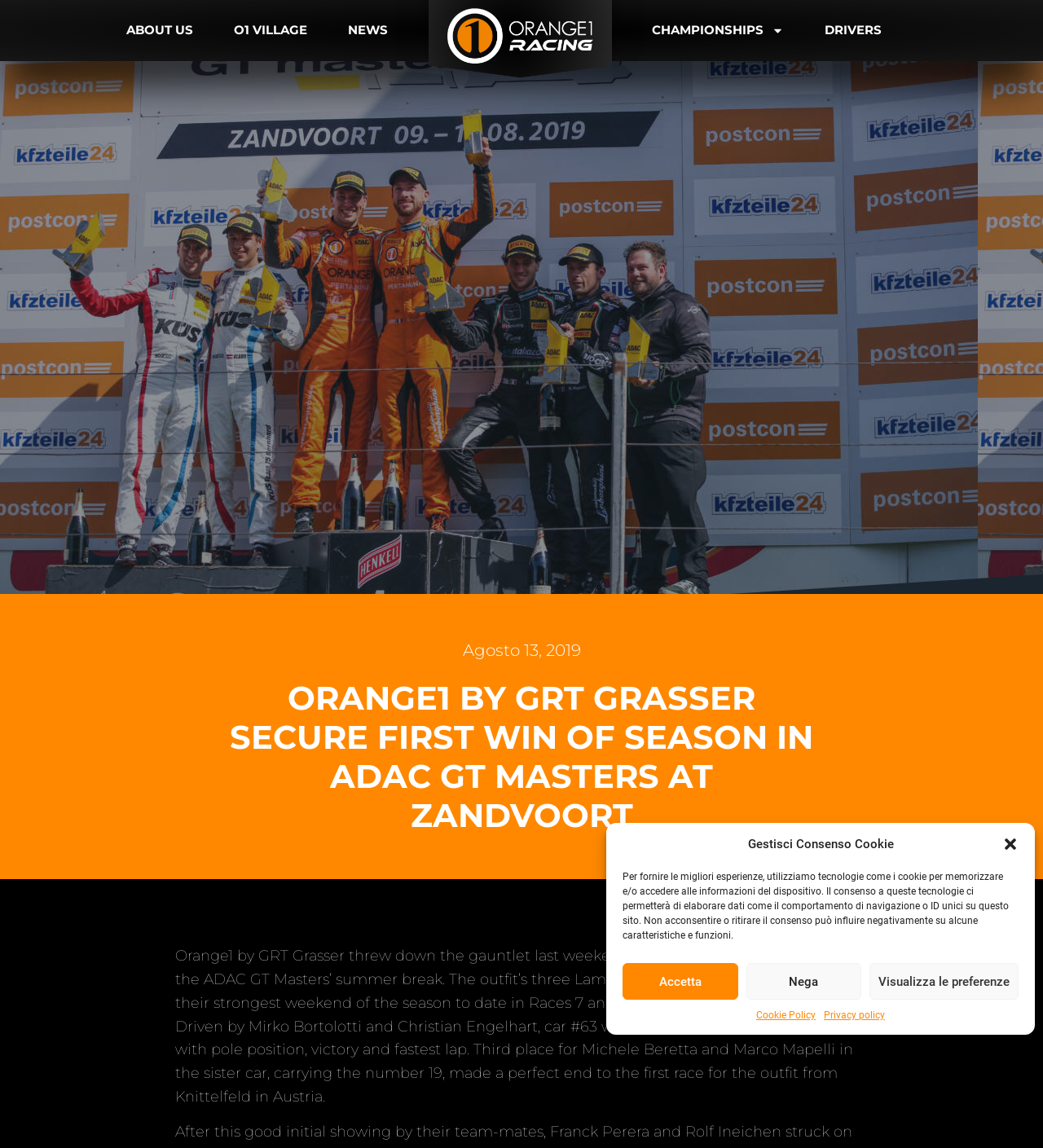Could you locate the bounding box coordinates for the section that should be clicked to accomplish this task: "Click the logo-wide-O1R-Header_2 image".

[0.411, 0.0, 0.587, 0.068]